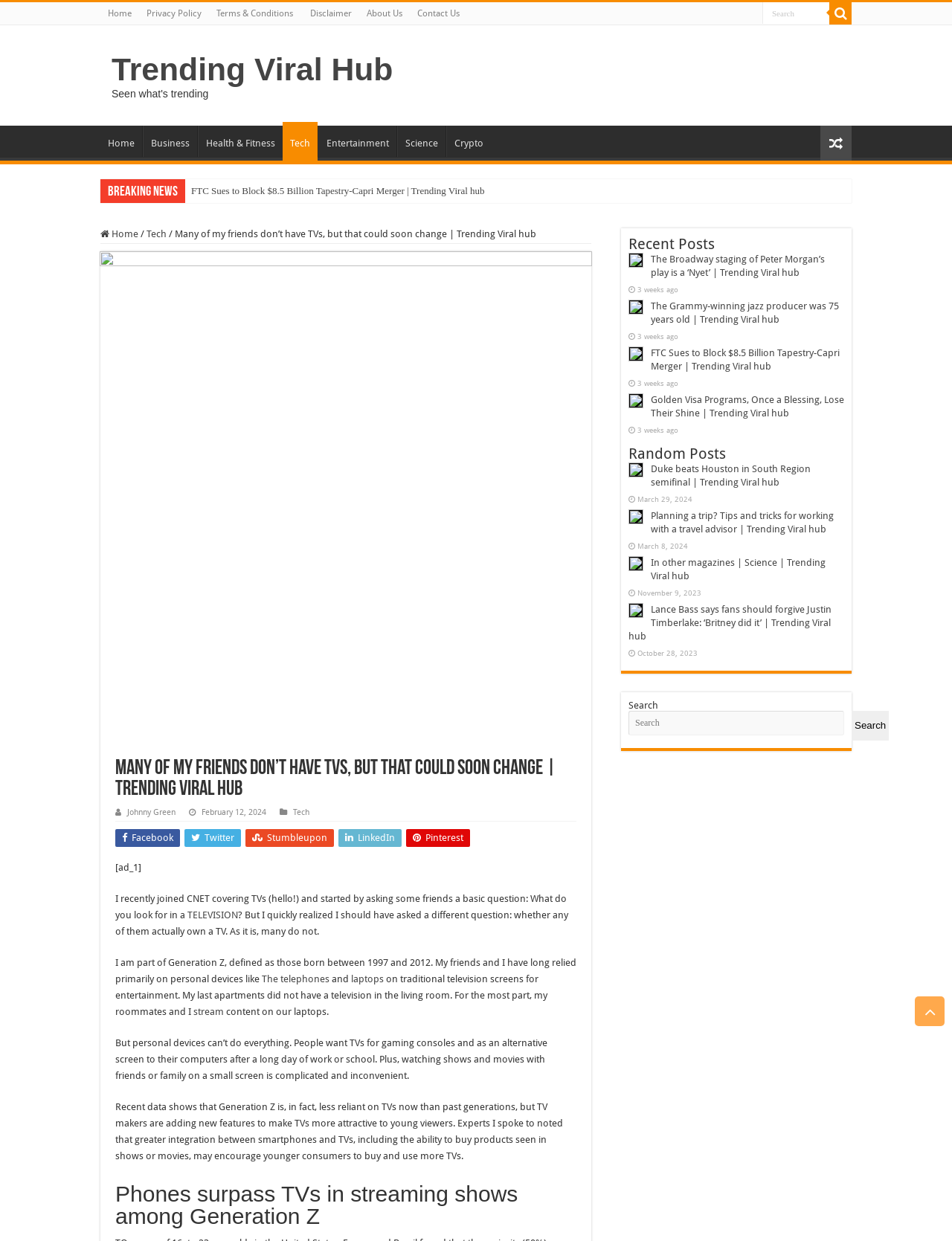Determine the bounding box coordinates for the area you should click to complete the following instruction: "View recent posts".

[0.66, 0.19, 0.887, 0.204]